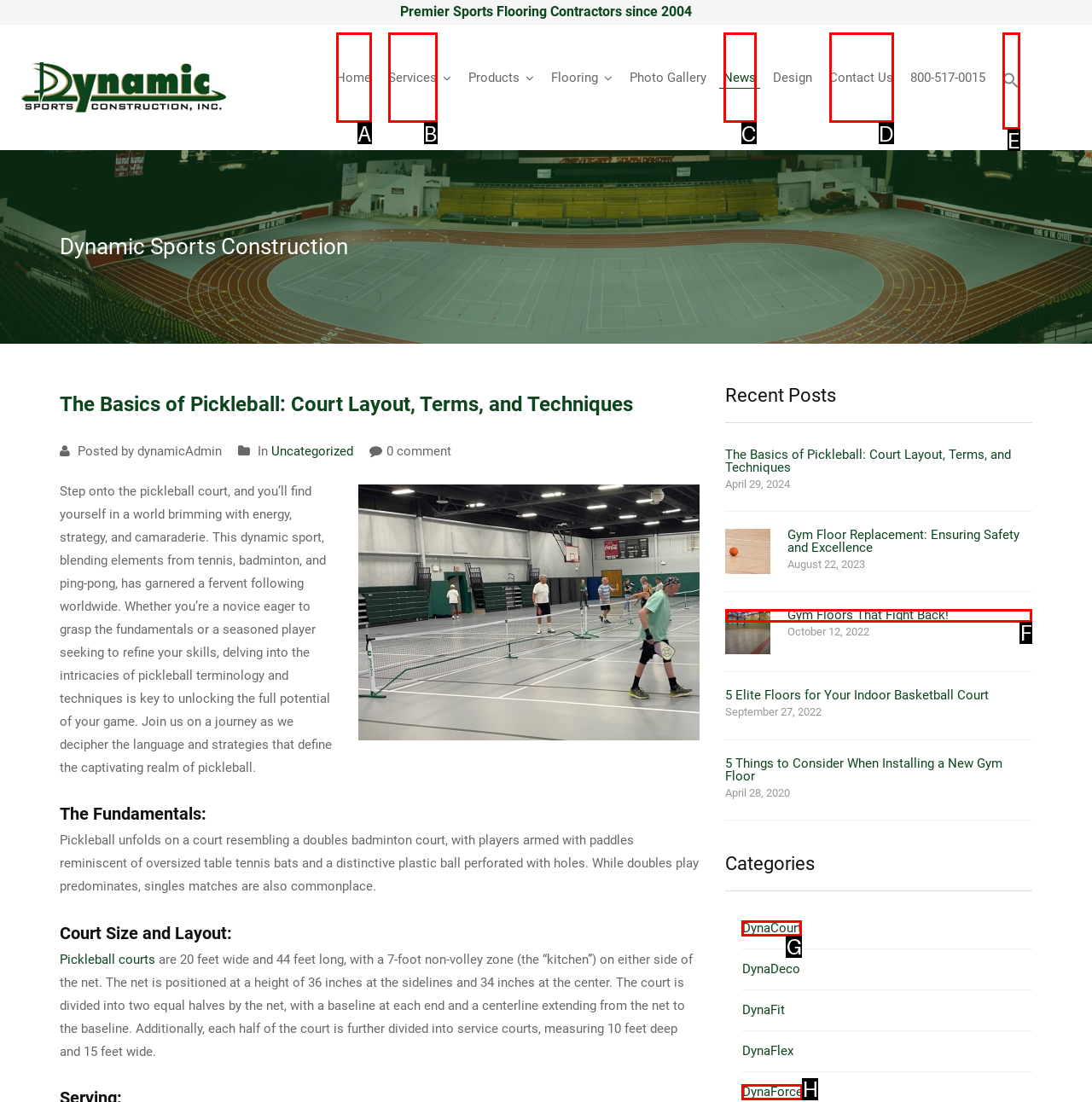Find the option that fits the given description: aria-label="Search Icon Link"
Answer with the letter representing the correct choice directly.

E